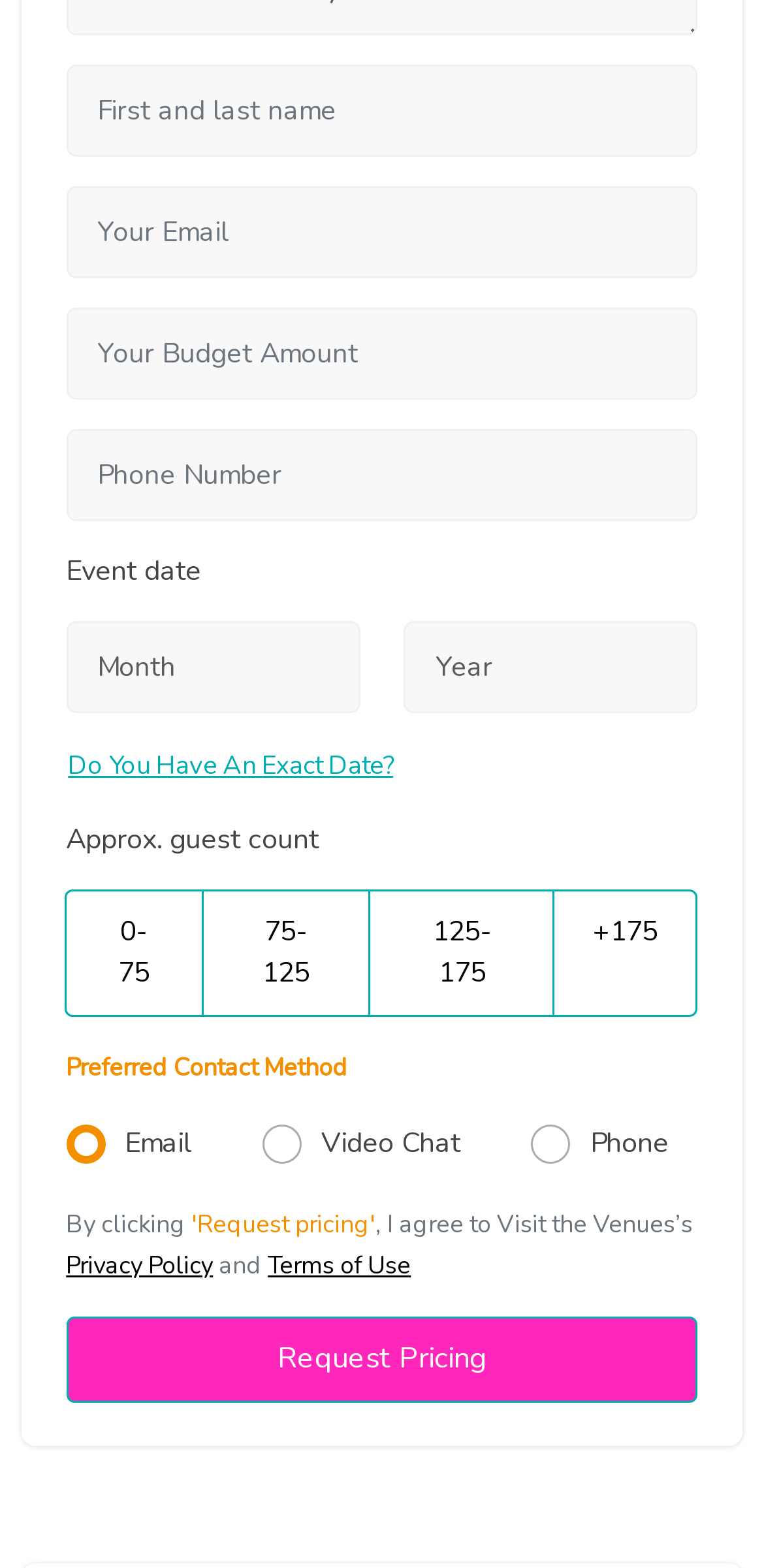Examine the screenshot and answer the question in as much detail as possible: What is the purpose of this form?

Based on the elements present on the webpage, it appears to be a form for requesting pricing information. The presence of fields such as 'First and last name', 'Your Email', 'Phone Number', and 'Event date' suggests that the user is providing information to receive a quote or pricing details. The 'Request Pricing' button at the bottom of the form further supports this conclusion.